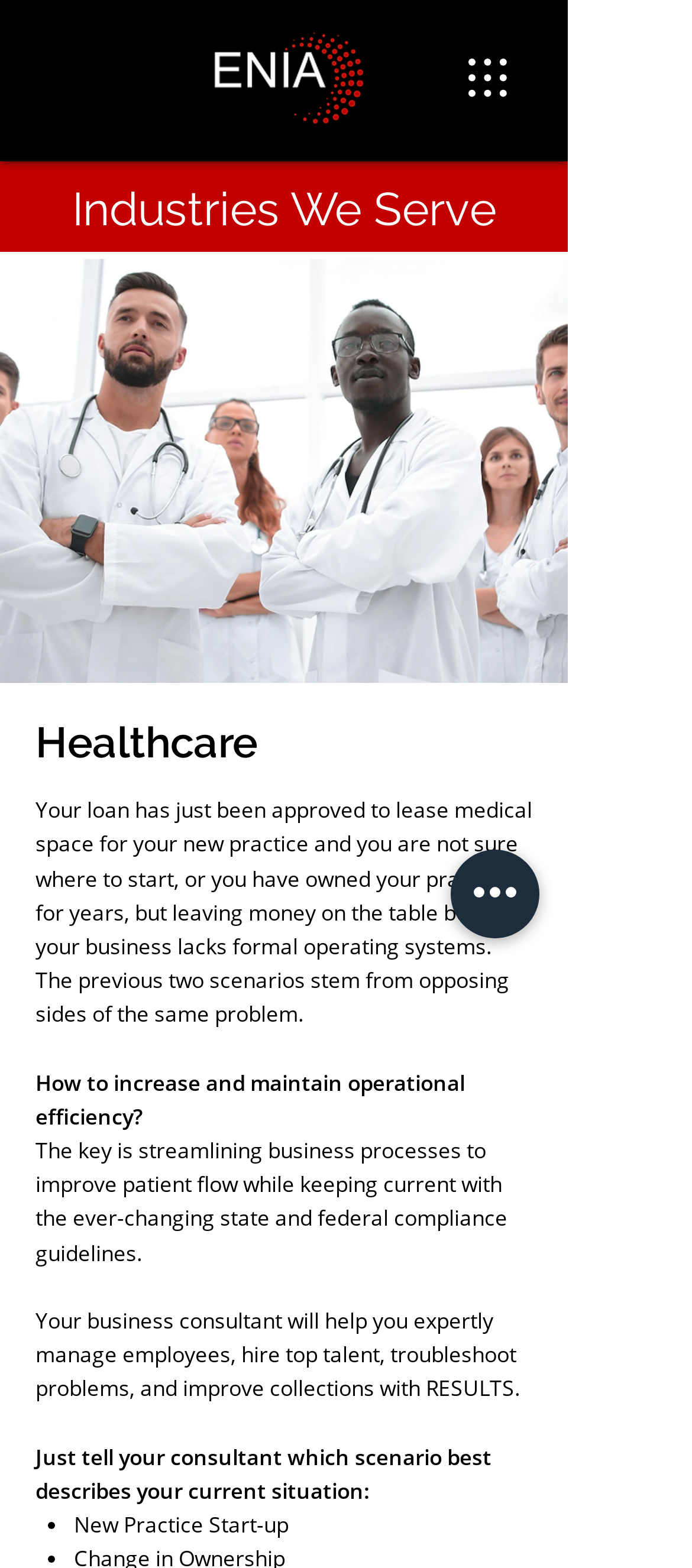Identify the bounding box for the described UI element. Provide the coordinates in (top-left x, top-left y, bottom-right x, bottom-right y) format with values ranging from 0 to 1: parent_node: Name * name="author"

None